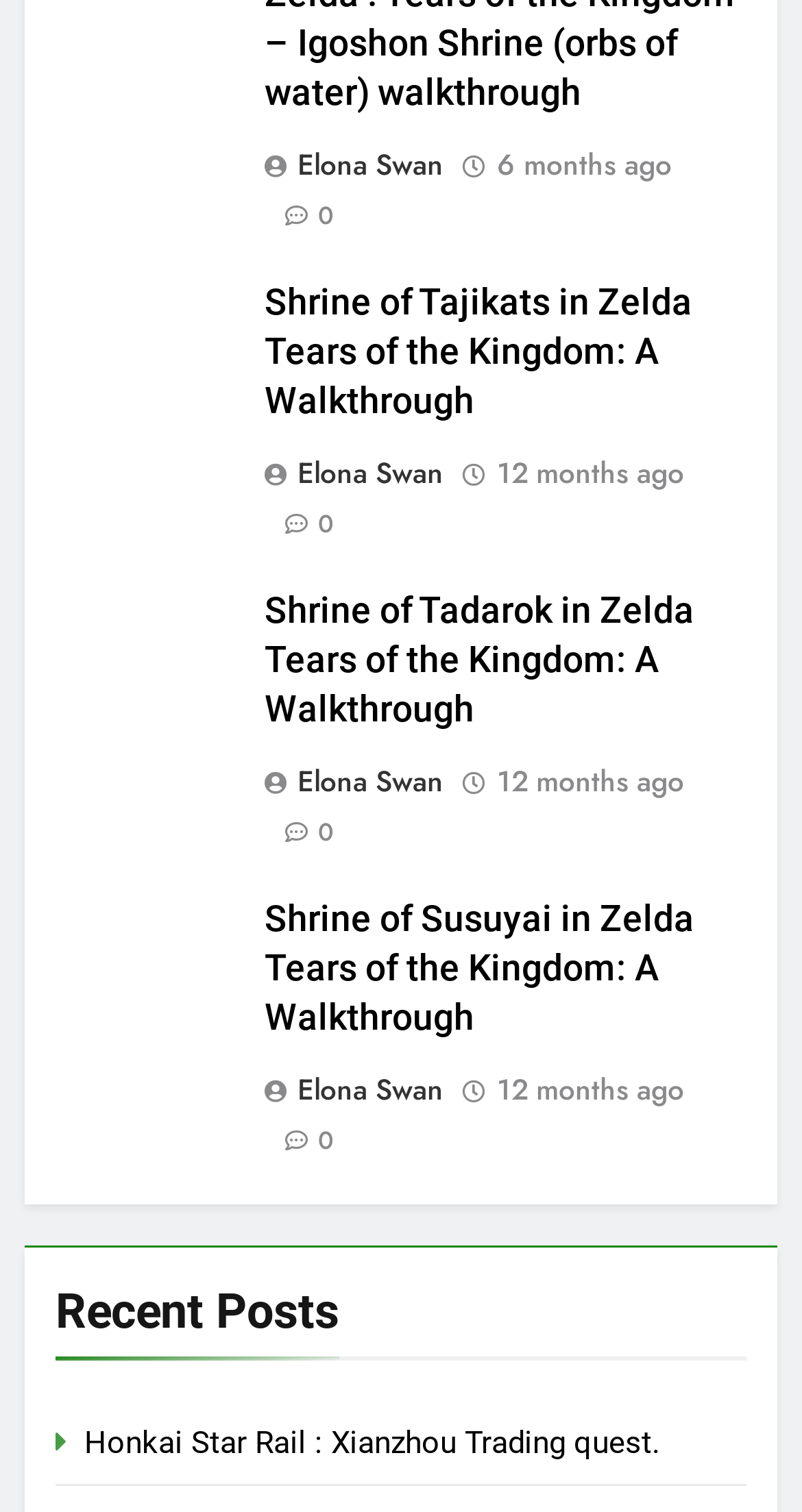Please identify the bounding box coordinates of the element's region that I should click in order to complete the following instruction: "Read the post by Elona Swan". The bounding box coordinates consist of four float numbers between 0 and 1, i.e., [left, top, right, bottom].

[0.329, 0.095, 0.571, 0.123]